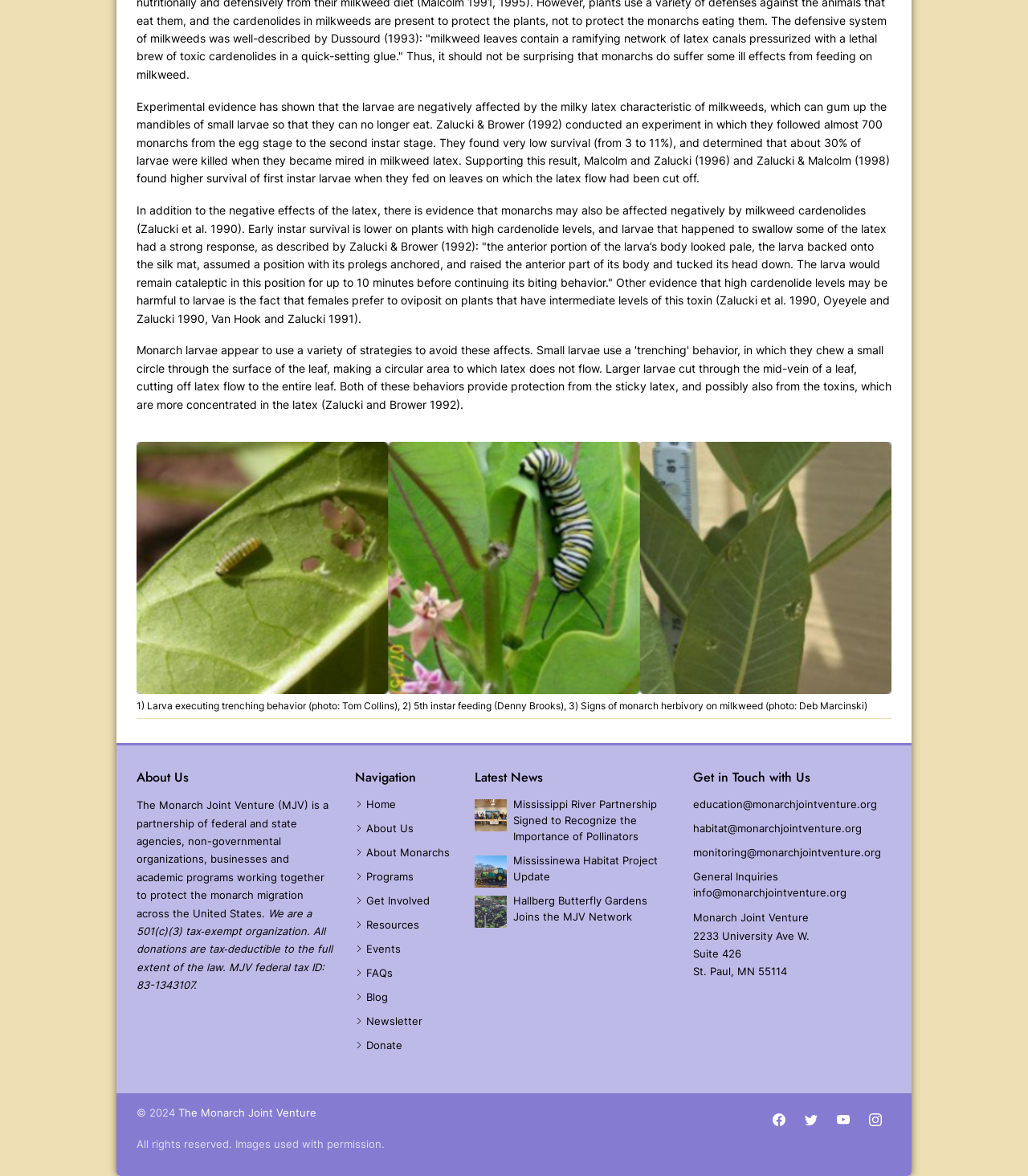Please determine the bounding box coordinates of the section I need to click to accomplish this instruction: "Get in touch with the Monarch Joint Venture via email".

[0.674, 0.677, 0.867, 0.691]